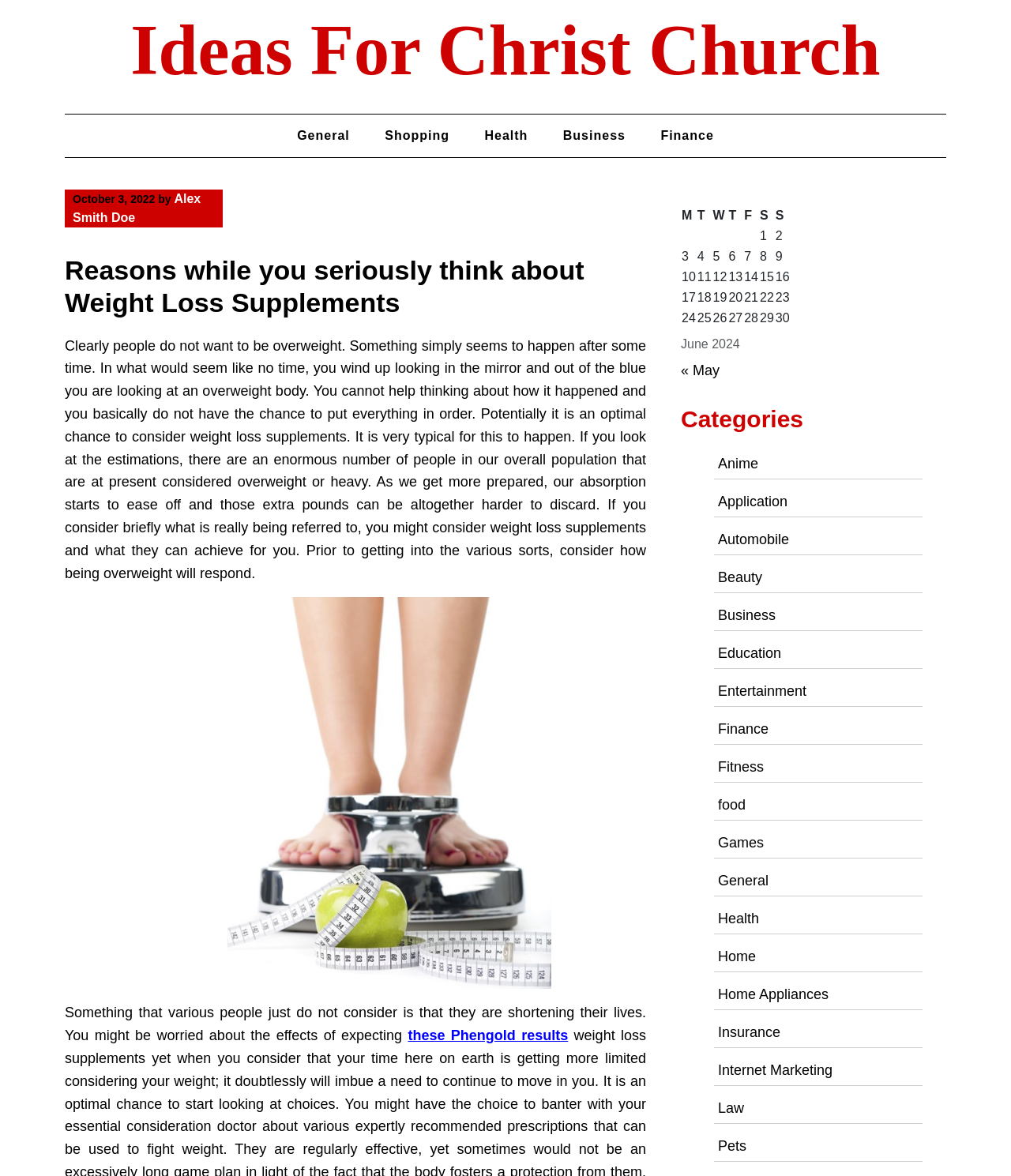Find and indicate the bounding box coordinates of the region you should select to follow the given instruction: "Click on the 'Fitness' category".

[0.71, 0.645, 0.755, 0.659]